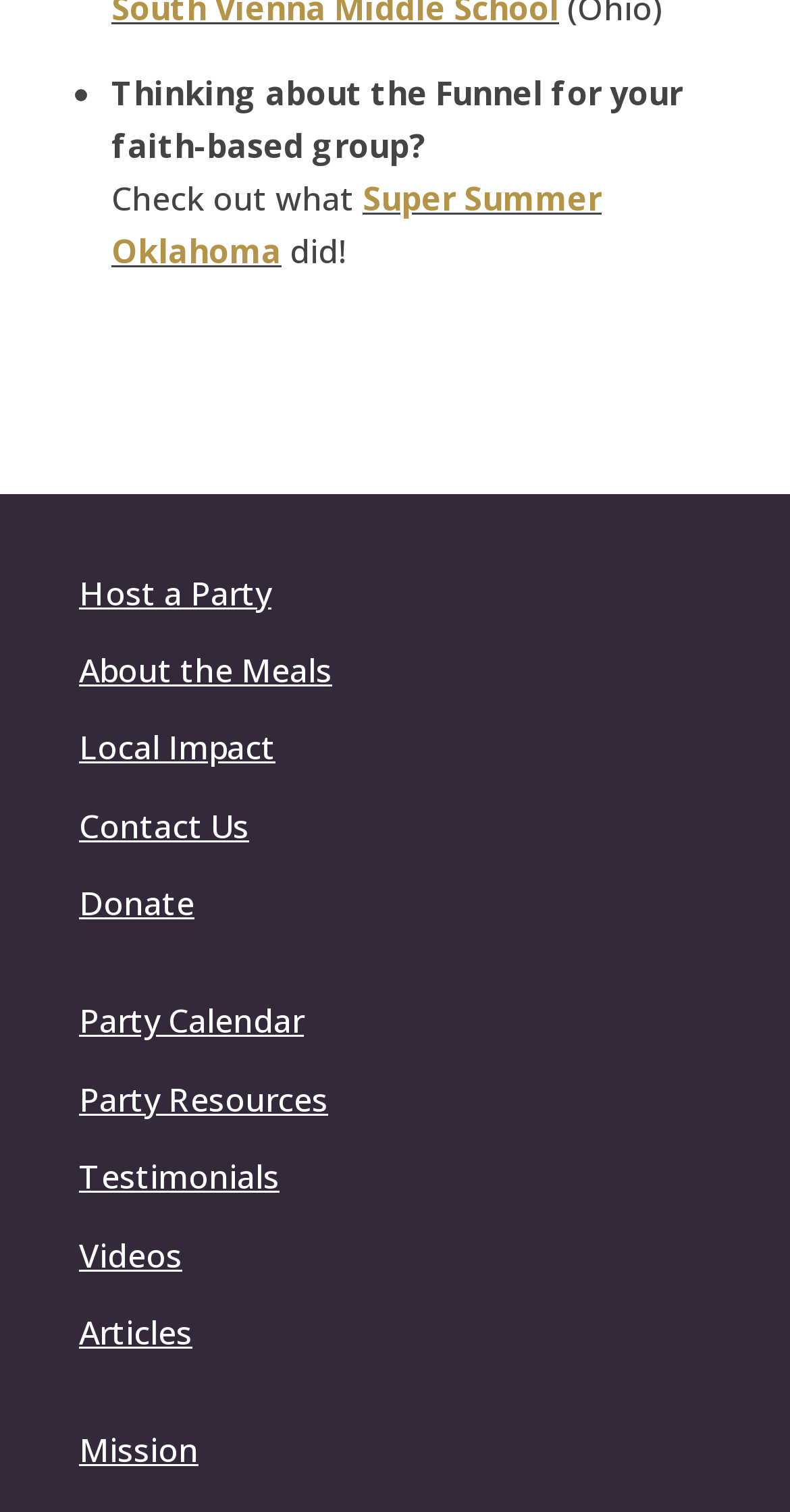Use one word or a short phrase to answer the question provided: 
What is the purpose of the webpage?

Faith-based group resources